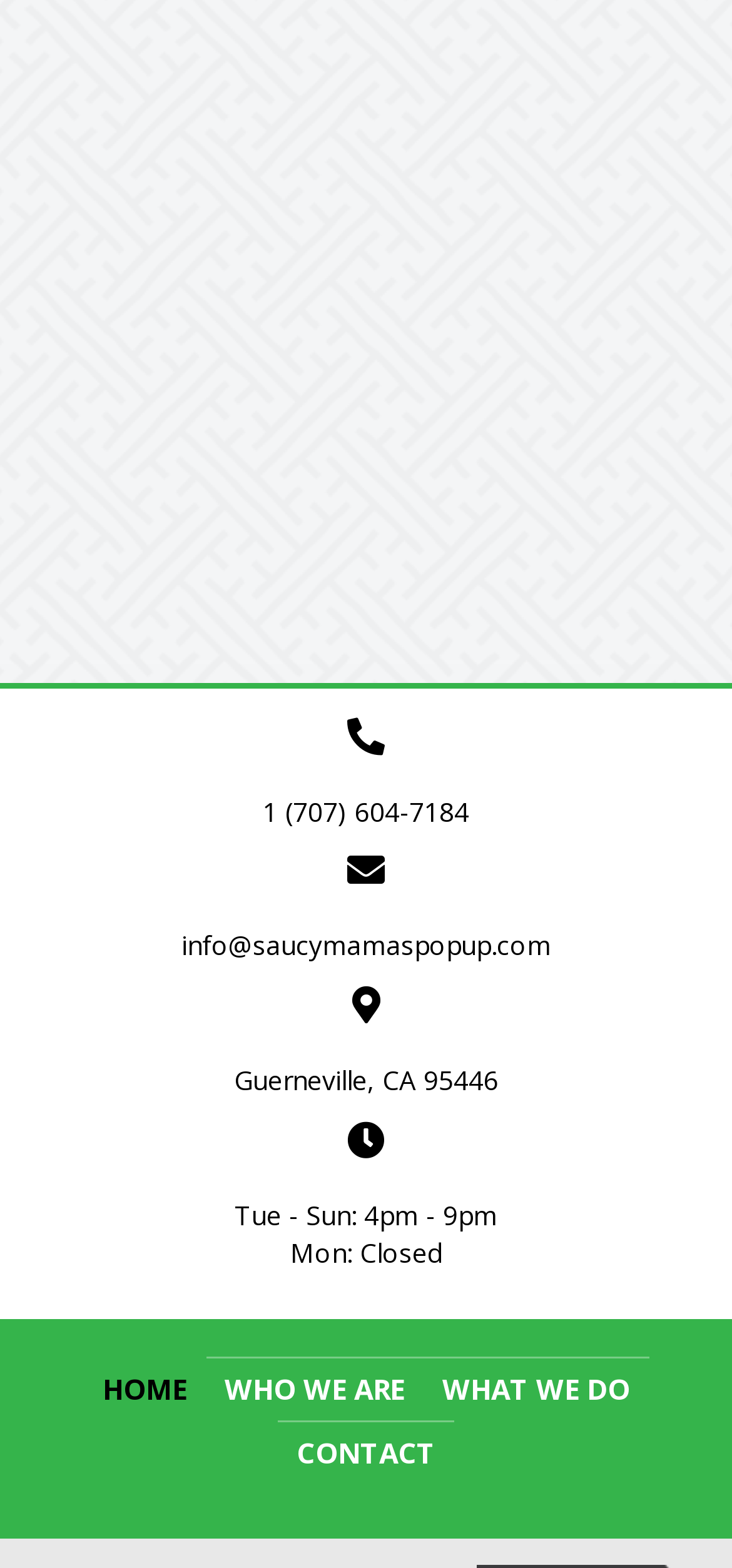Respond with a single word or phrase to the following question: What is the phone number of Saucy Mamas Popup?

1 (707) 604-7184